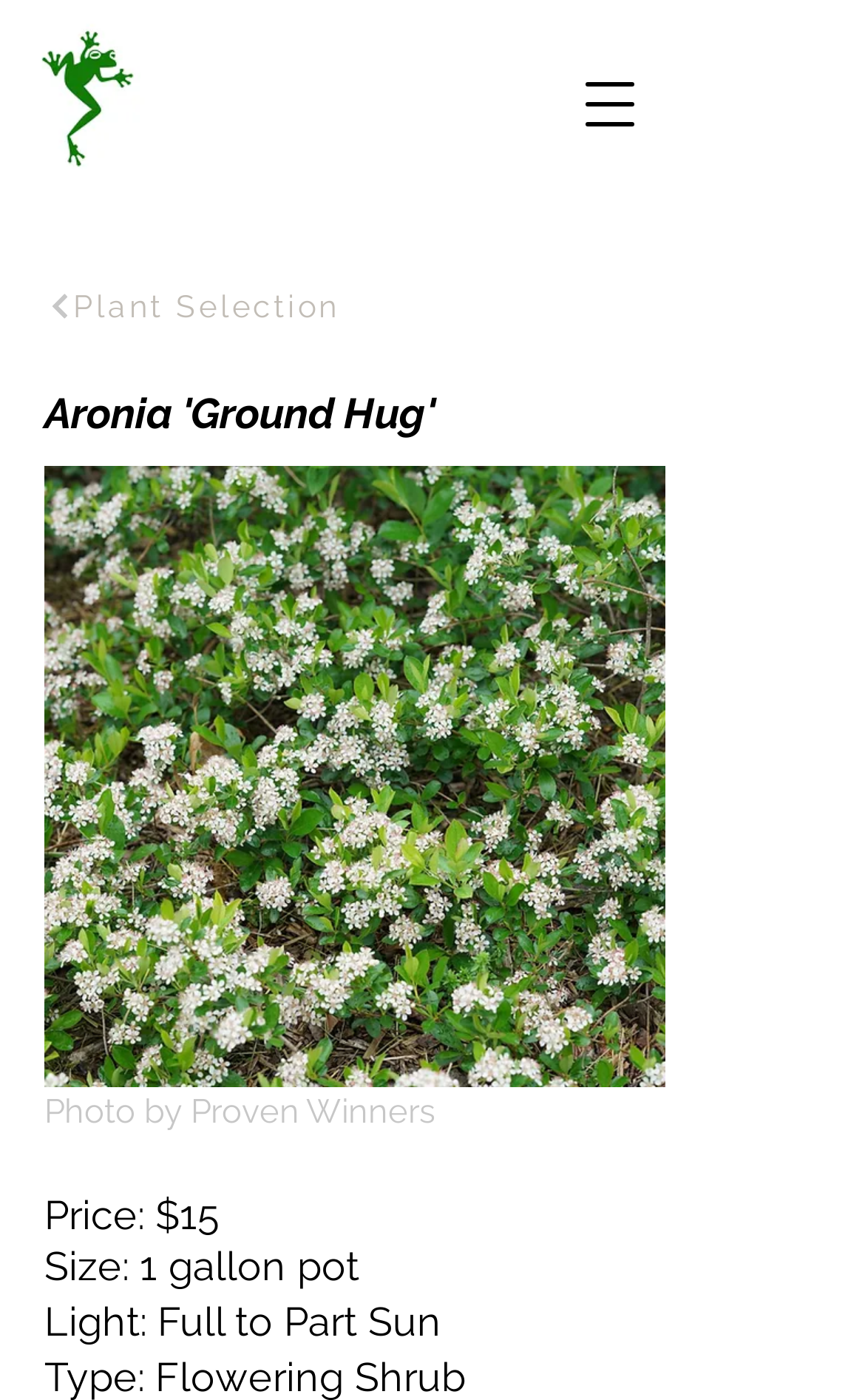What is the price of this plant?
Please respond to the question thoroughly and include all relevant details.

The price of the plant is mentioned in the heading 'Price: $15' which is located below the plant image and above the 'Size: 1 gallon pot' heading.